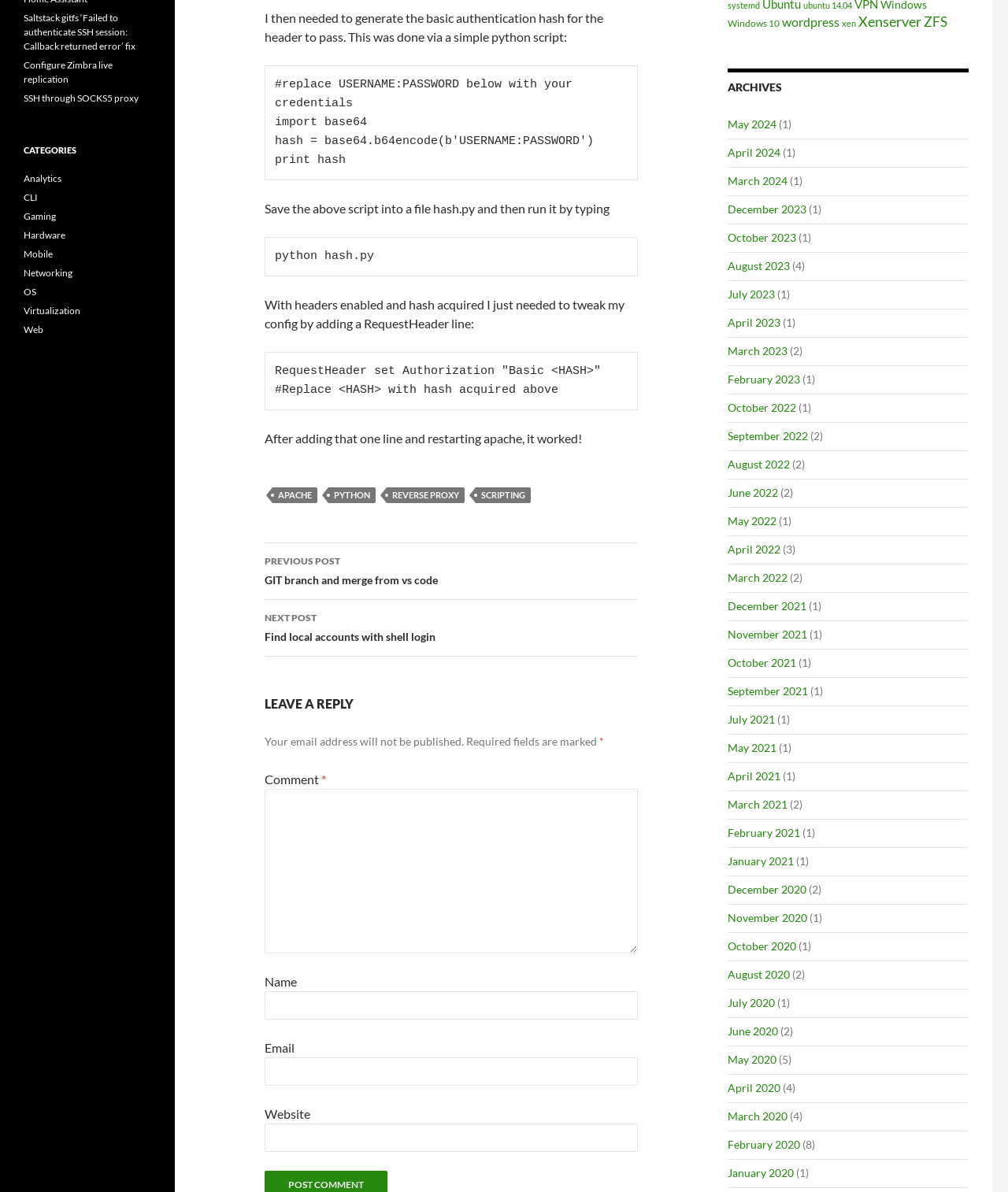Determine the bounding box coordinates for the HTML element mentioned in the following description: "parent_node: Name name="author"". The coordinates should be a list of four floats ranging from 0 to 1, represented as [left, top, right, bottom].

[0.262, 0.832, 0.633, 0.855]